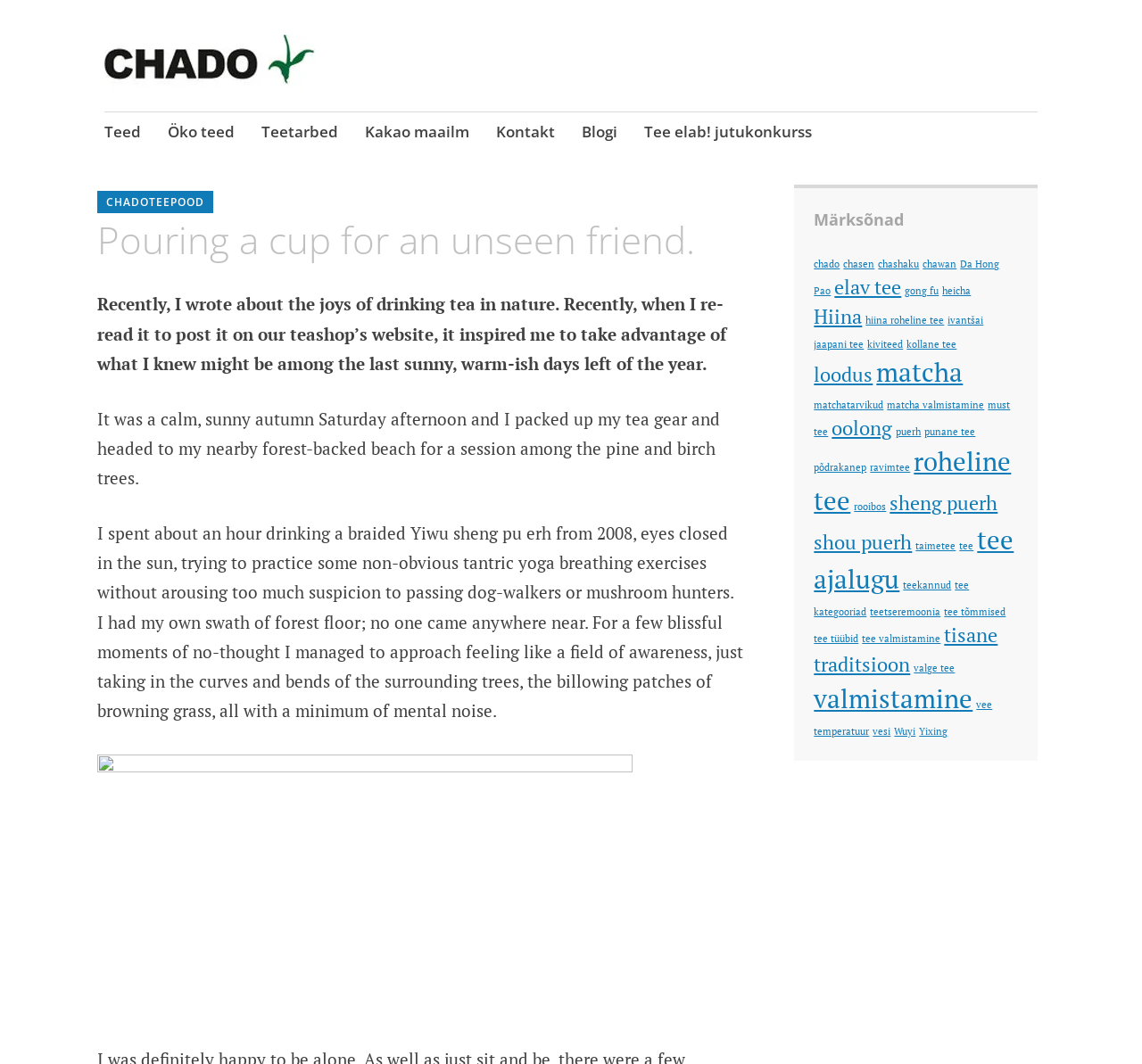Please provide the bounding box coordinates in the format (top-left x, top-left y, bottom-right x, bottom-right y). Remember, all values are floating point numbers between 0 and 1. What is the bounding box coordinate of the region described as: tee kategooriad

[0.713, 0.544, 0.849, 0.581]